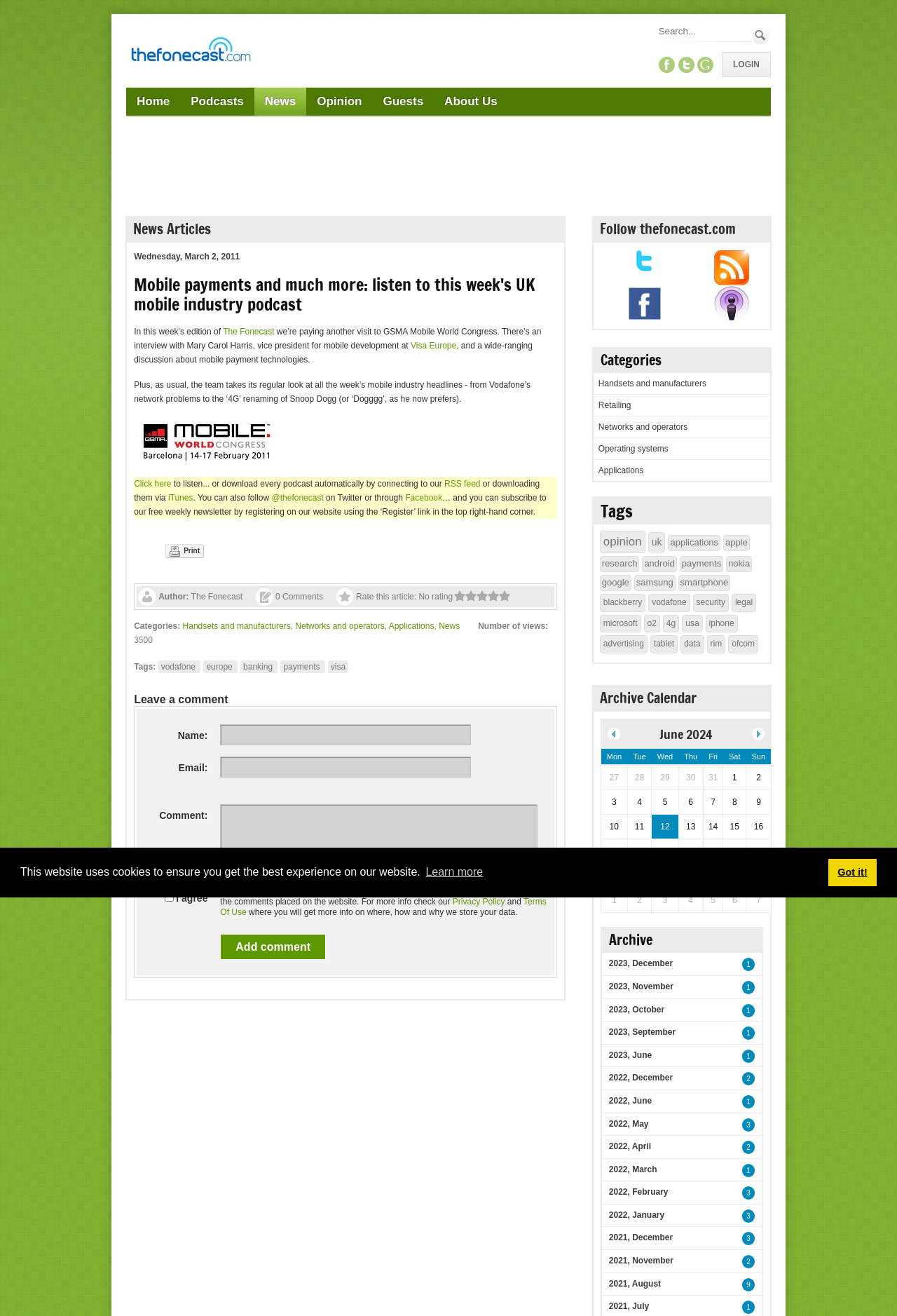Given the description of the UI element: "vodafone", predict the bounding box coordinates in the form of [left, top, right, bottom], with each value being a float between 0 and 1.

[0.723, 0.451, 0.769, 0.465]